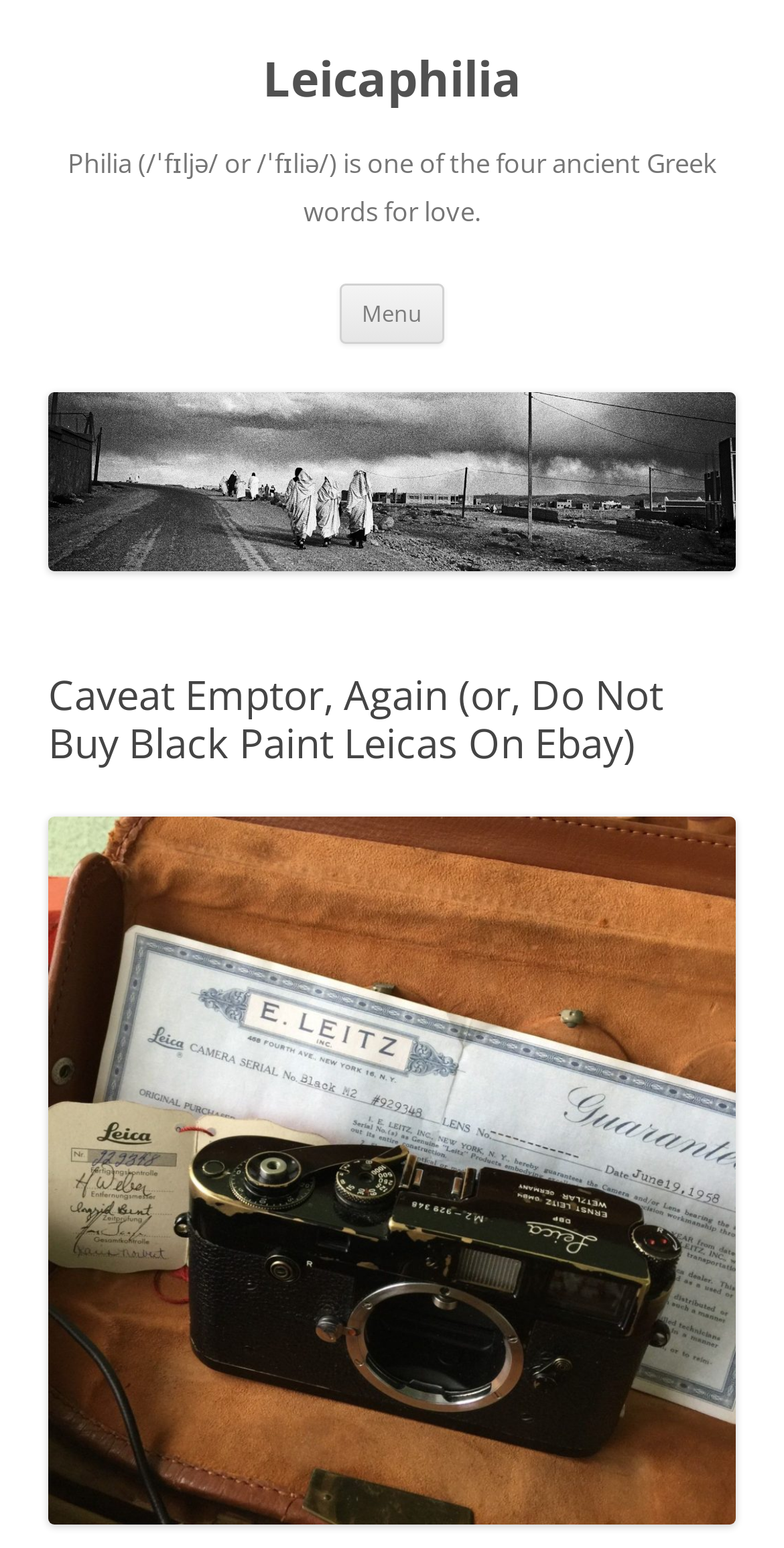Is there an image on the page?
Please look at the screenshot and answer using one word or phrase.

Yes